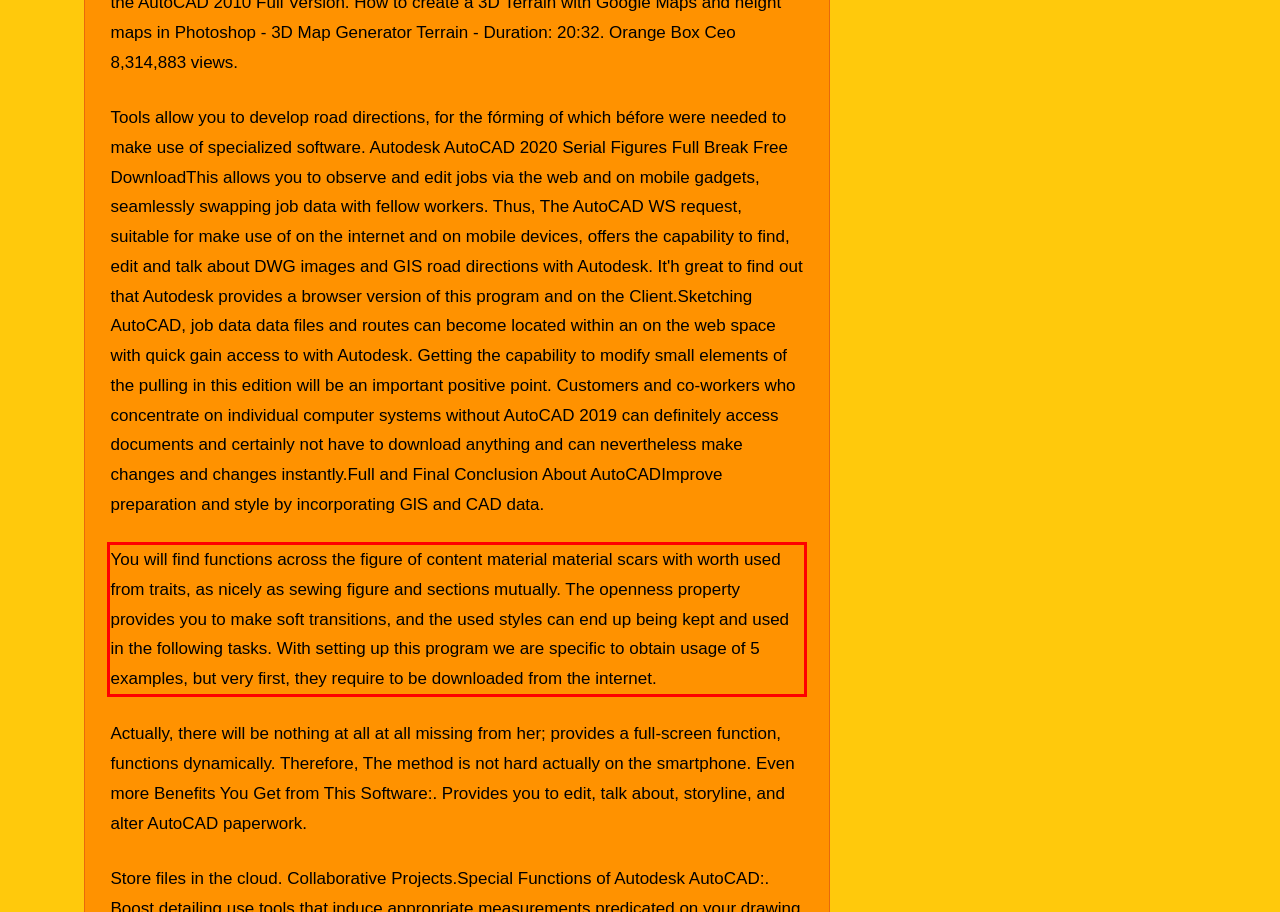Given a screenshot of a webpage containing a red rectangle bounding box, extract and provide the text content found within the red bounding box.

You will find functions across the figure of content material material scars with worth used from traits, as nicely as sewing figure and sections mutually. The openness property provides you to make soft transitions, and the used styles can end up being kept and used in the following tasks. With setting up this program we are specific to obtain usage of 5 examples, but very first, they require to be downloaded from the internet.